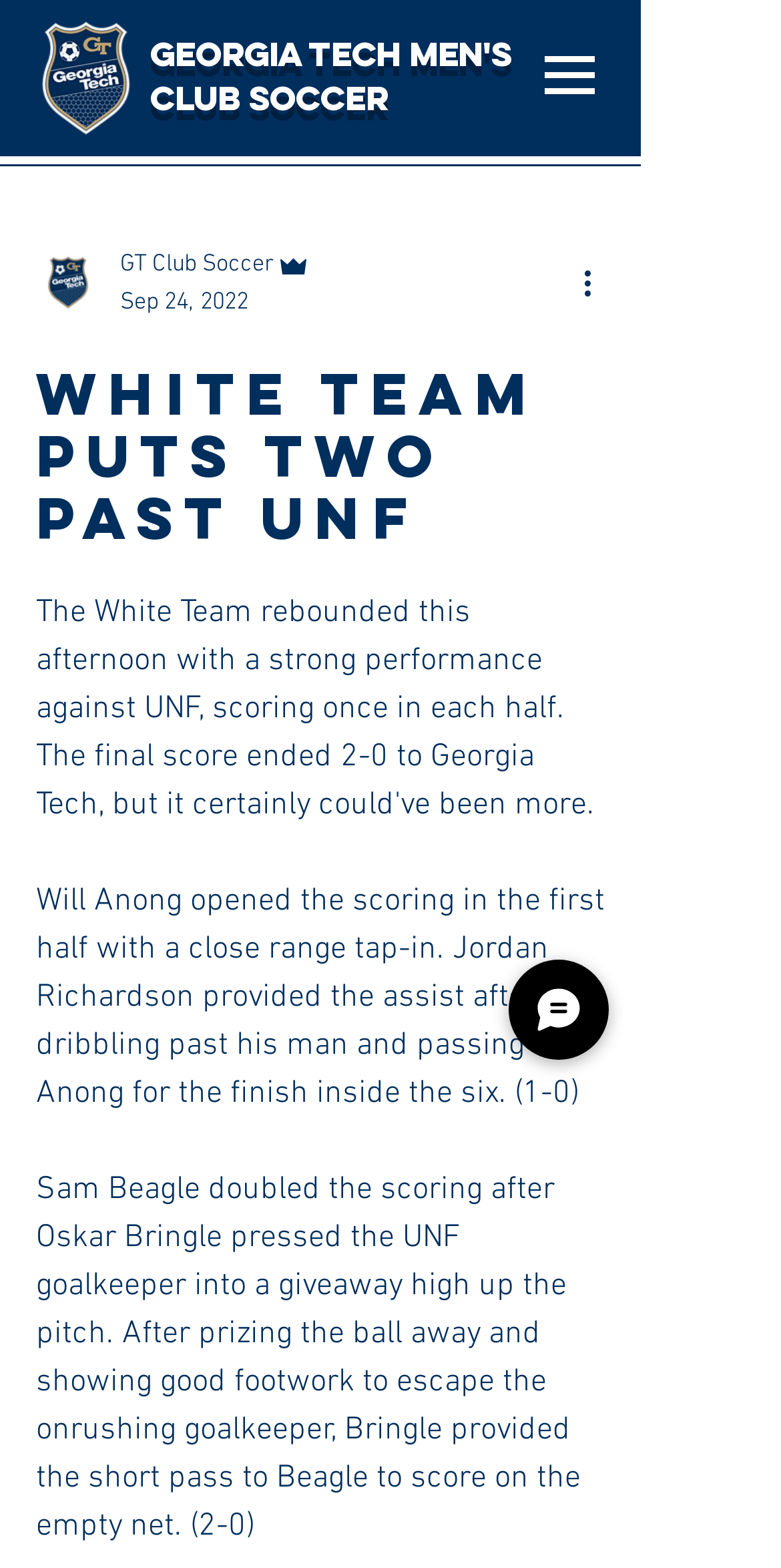Answer the question briefly using a single word or phrase: 
Who provided the assist for the first goal?

Jordan Richardson